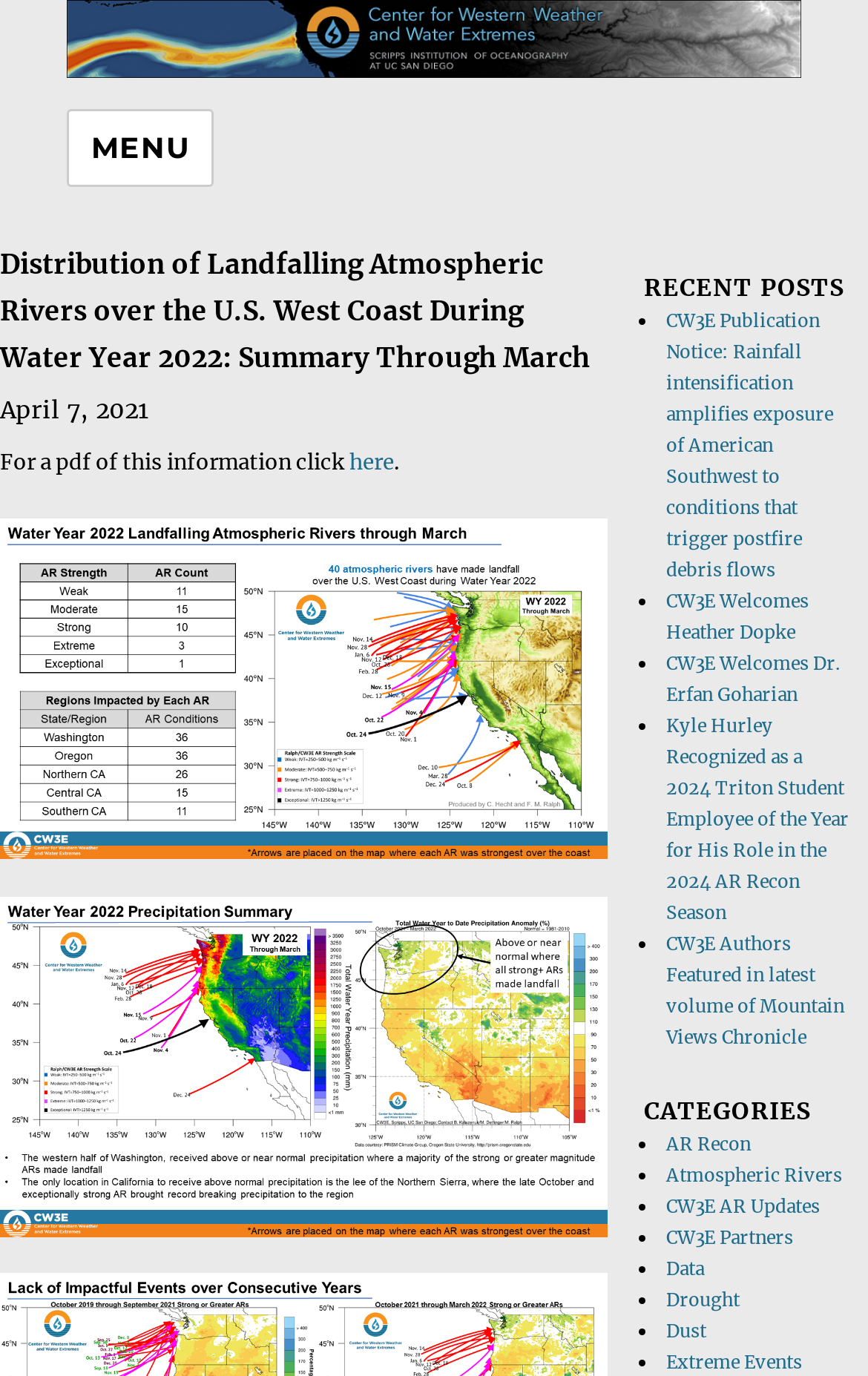Show the bounding box coordinates of the region that should be clicked to follow the instruction: "Click the category AR Recon."

[0.767, 0.824, 0.865, 0.84]